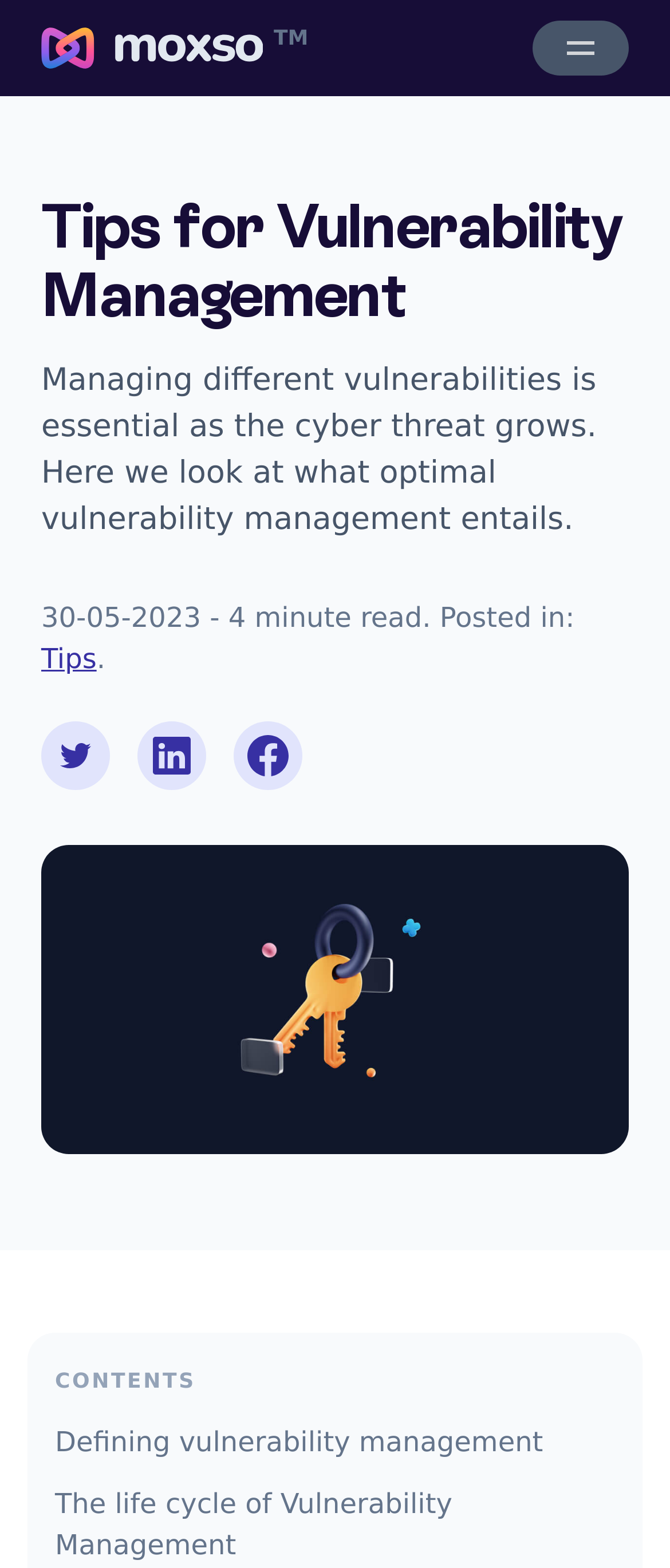Provide the bounding box coordinates of the section that needs to be clicked to accomplish the following instruction: "Click on the Moxso security link."

[0.062, 0.018, 0.46, 0.044]